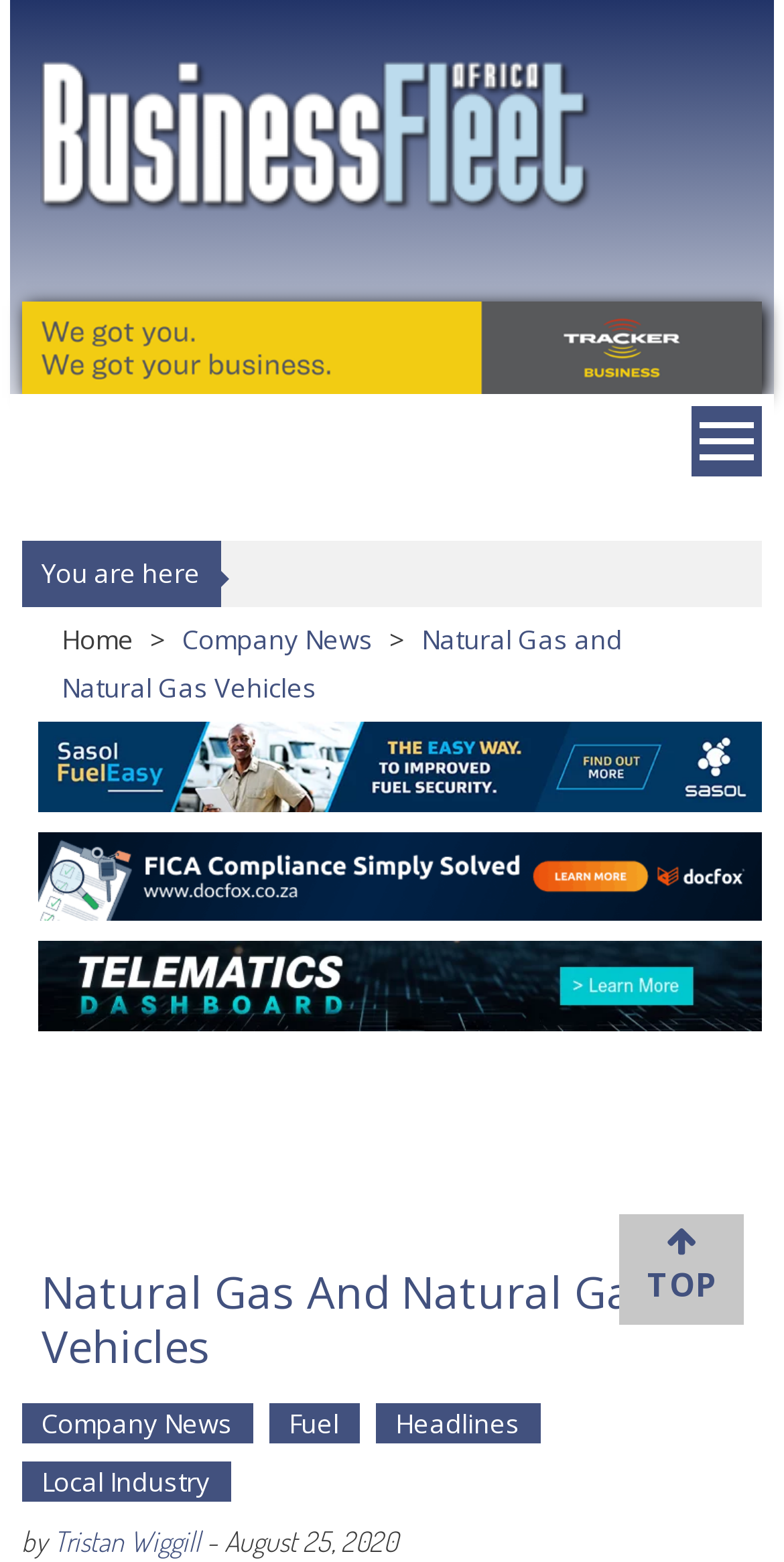Identify the bounding box coordinates for the UI element mentioned here: "Local Industry". Provide the coordinates as four float values between 0 and 1, i.e., [left, top, right, bottom].

[0.027, 0.935, 0.294, 0.961]